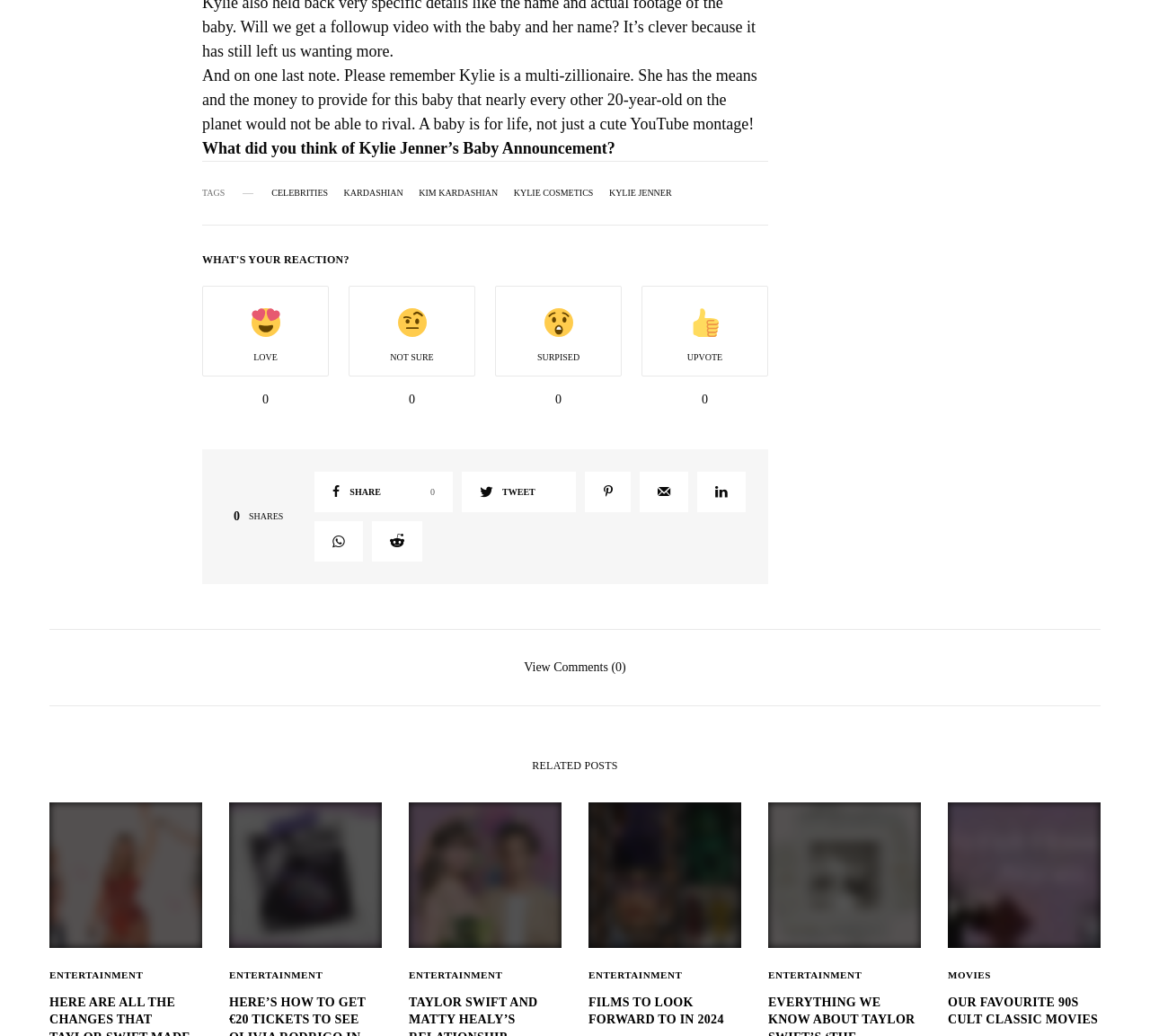Identify and provide the bounding box coordinates of the UI element described: "Celebrities". The coordinates should be formatted as [left, top, right, bottom], with each number being a float between 0 and 1.

[0.236, 0.182, 0.285, 0.191]